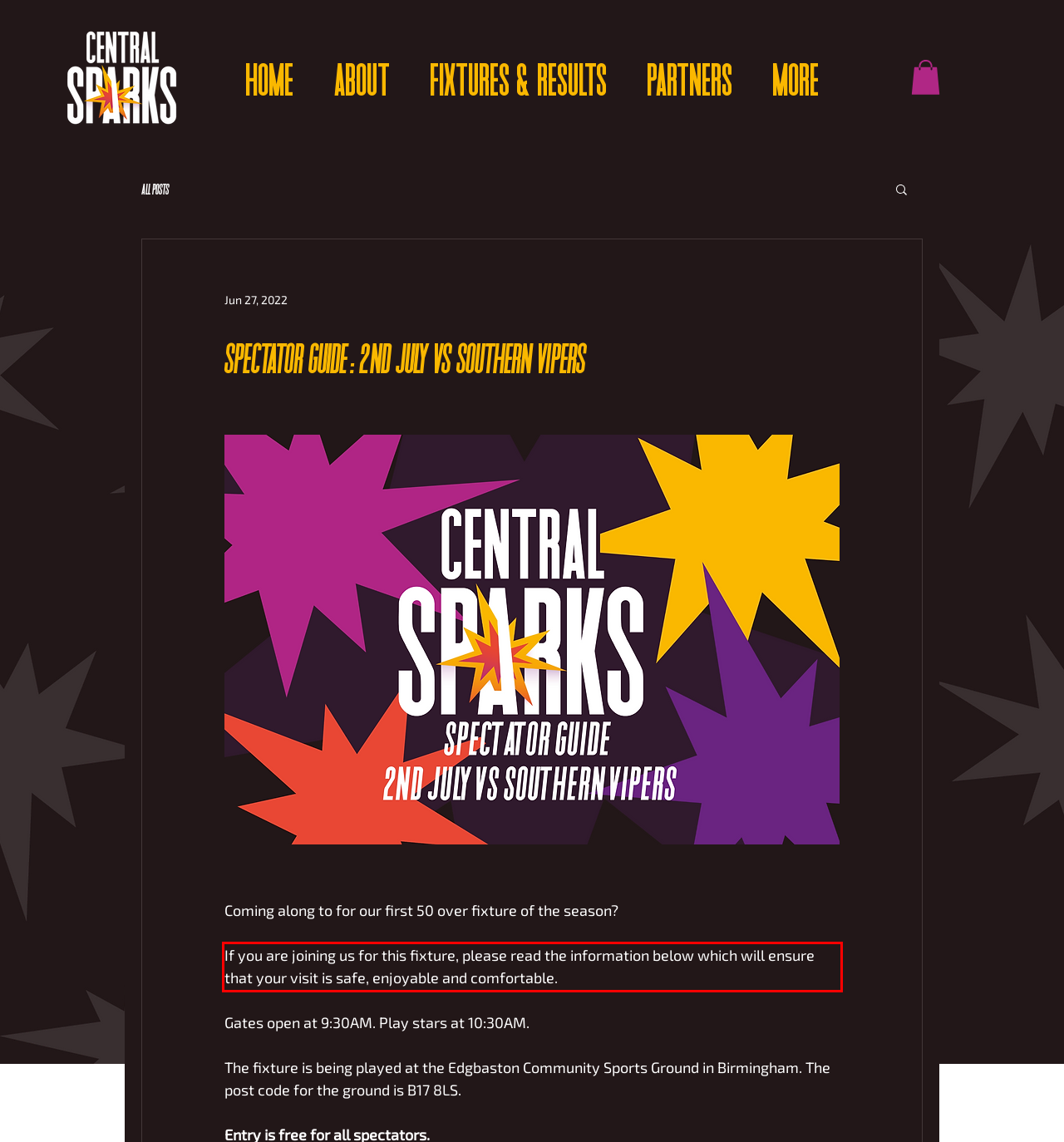Observe the screenshot of the webpage, locate the red bounding box, and extract the text content within it.

If you are joining us for this fixture, please read the information below which will ensure that your visit is safe, enjoyable and comfortable.